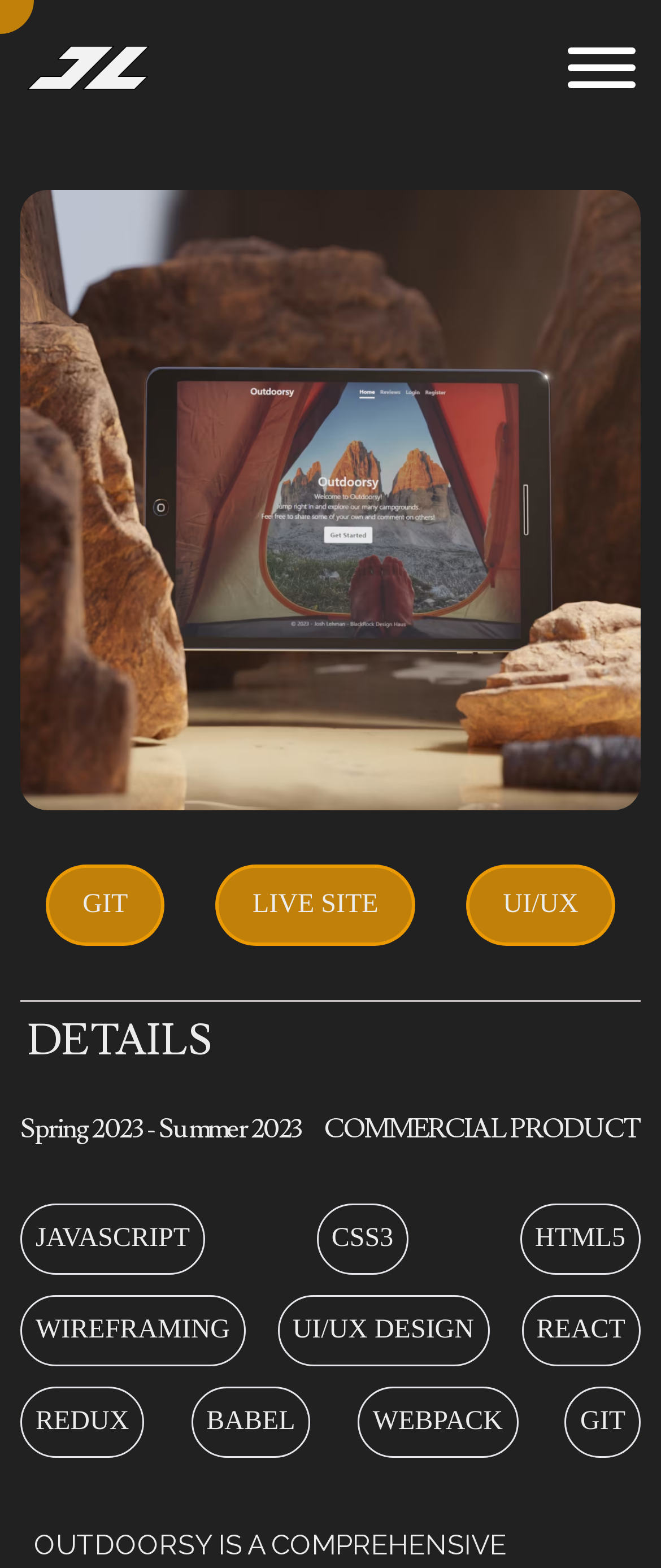Find the bounding box coordinates of the area to click in order to follow the instruction: "View the header hero image".

[0.041, 0.029, 0.224, 0.057]